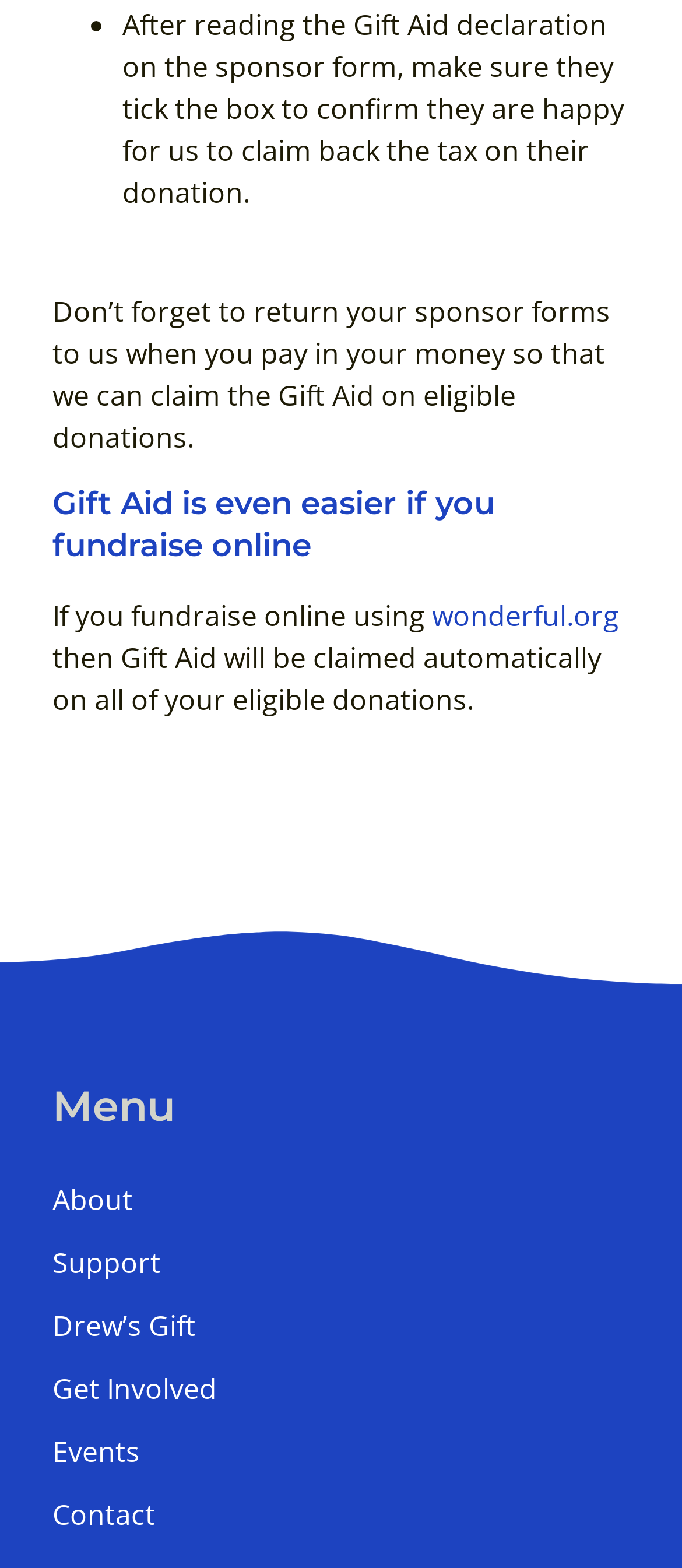Reply to the question with a single word or phrase:
What are the menu options on the webpage?

About, Support, etc.